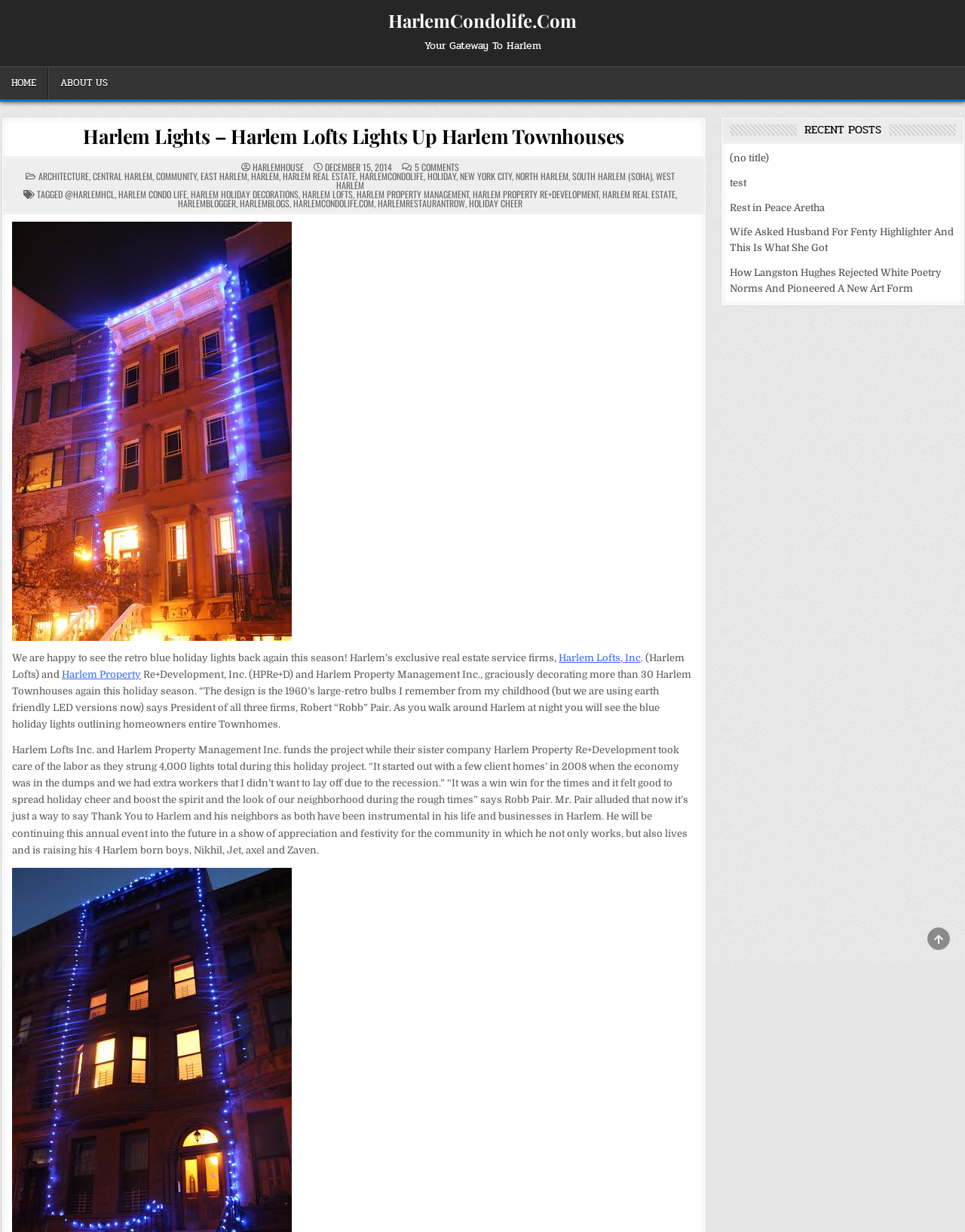Find the bounding box coordinates of the element to click in order to complete the given instruction: "Click on the 'Harlem Lofts, Inc' link."

[0.579, 0.529, 0.664, 0.538]